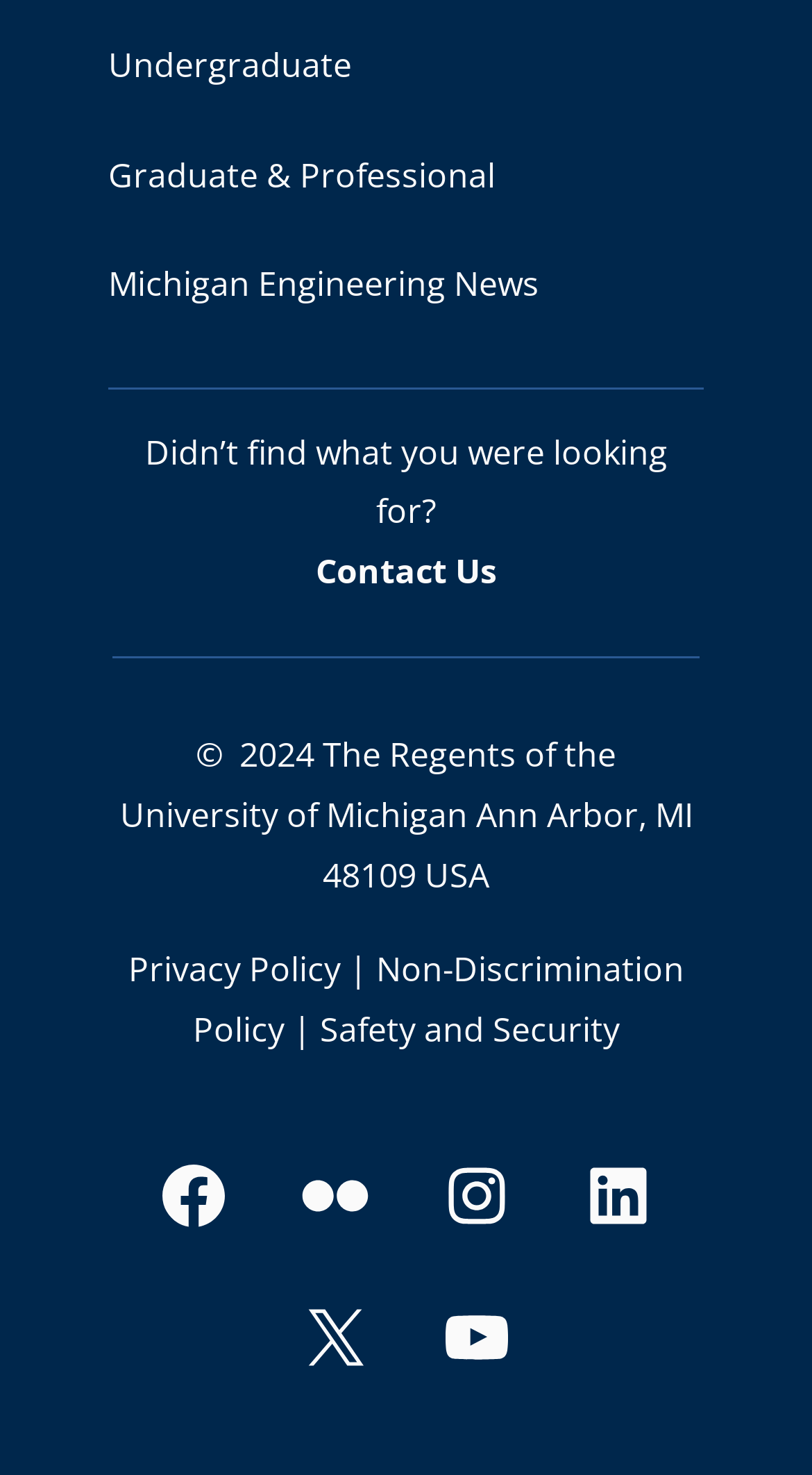Given the description: "Undergraduate", determine the bounding box coordinates of the UI element. The coordinates should be formatted as four float numbers between 0 and 1, [left, top, right, bottom].

[0.133, 0.012, 0.433, 0.076]